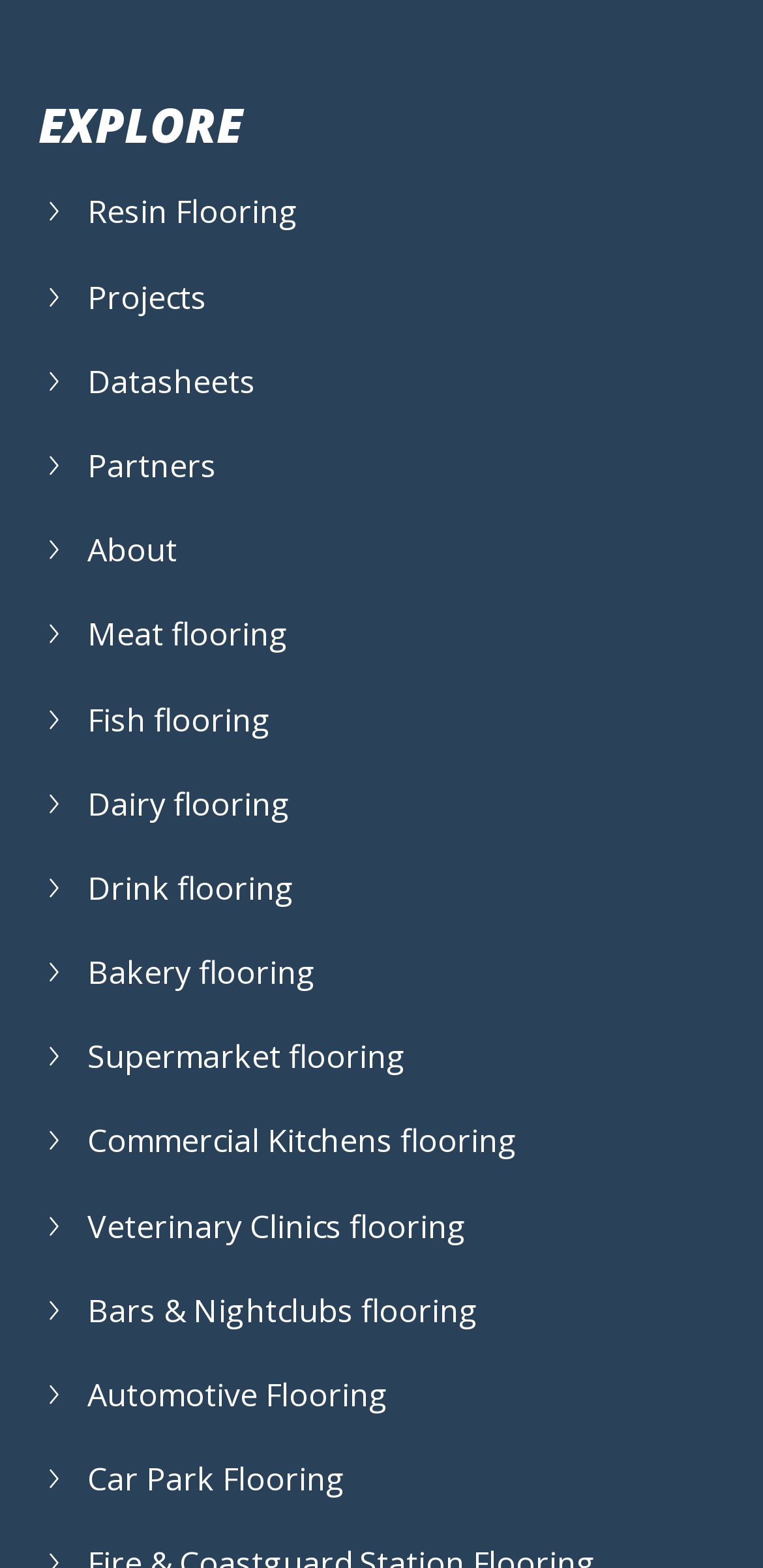Based on the element description "Resin Flooring", predict the bounding box coordinates of the UI element.

[0.114, 0.122, 0.391, 0.149]